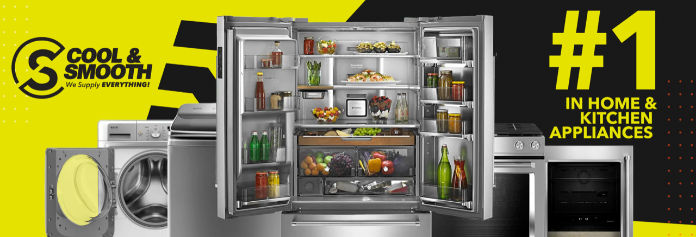Respond with a single word or phrase:
What is the slogan of the brand?

We Supply EVERYTHING!